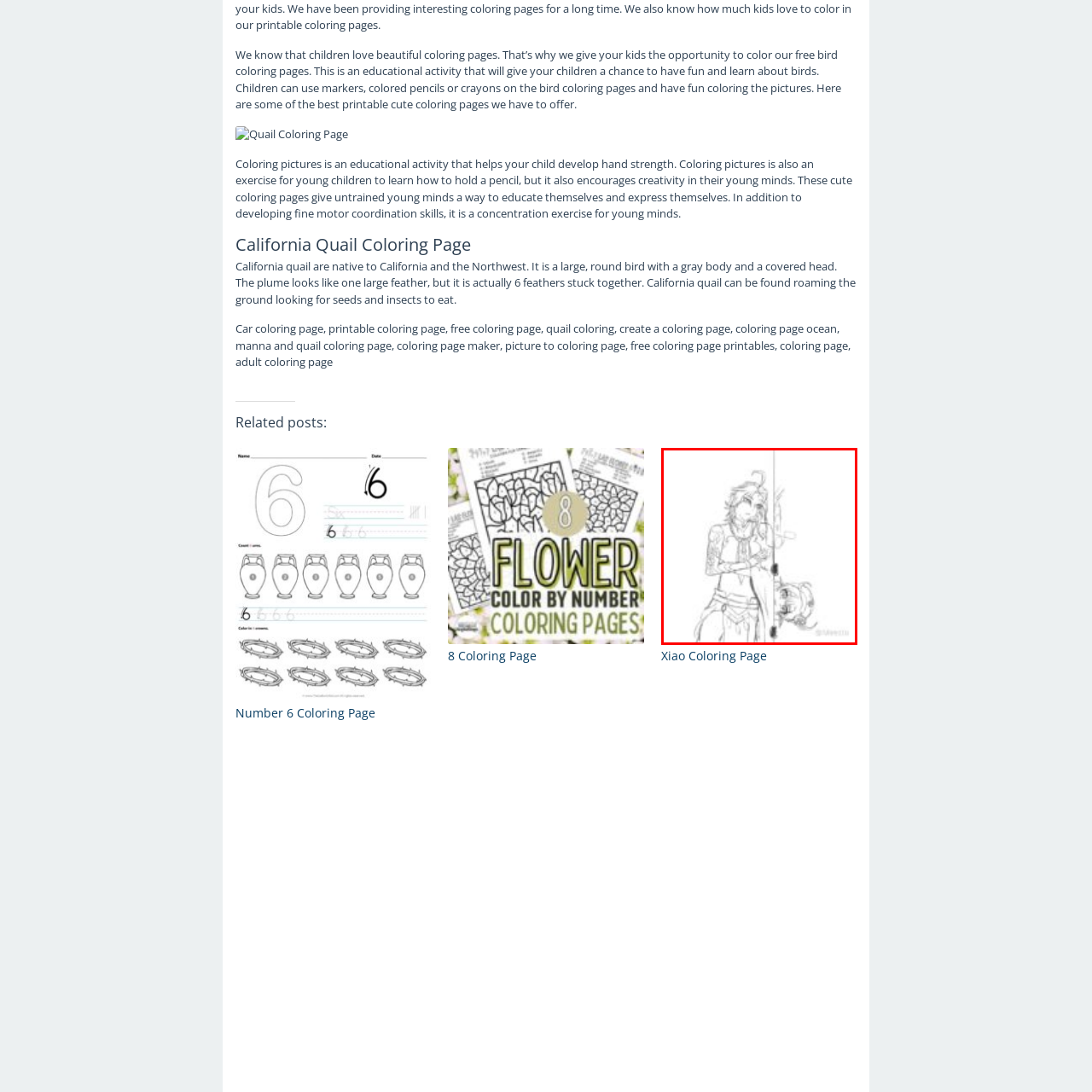What is the tone of the second character's expression?
Carefully examine the image within the red bounding box and provide a detailed answer to the question.

The second character's expression is described as charming, which implies a sense of playfulness and lightheartedness. This tone is evident in the whimsical hairstyle and the way the character peeks out from behind the first character.